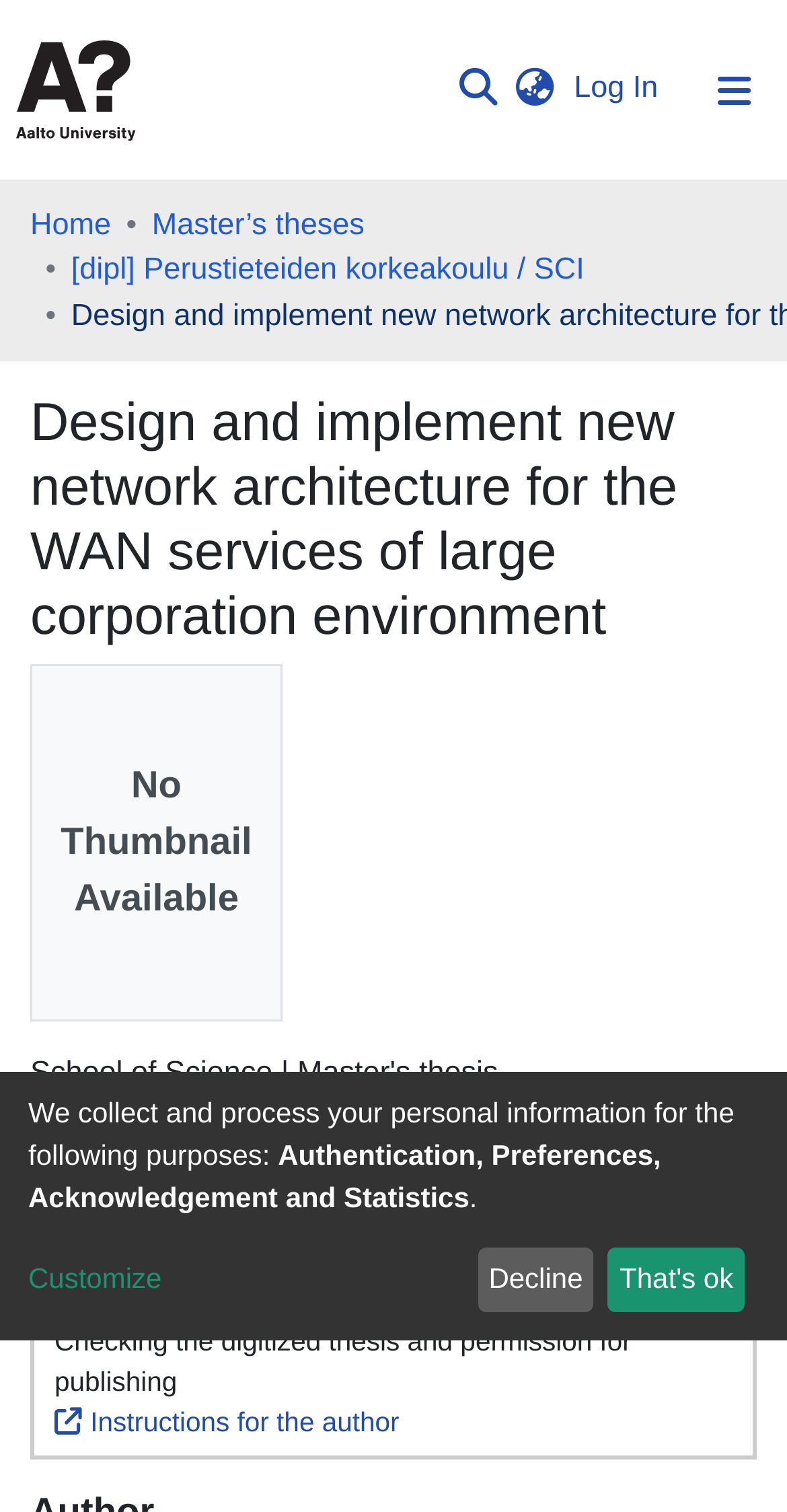What is the name of the university?
Using the visual information, respond with a single word or phrase.

Aalto University